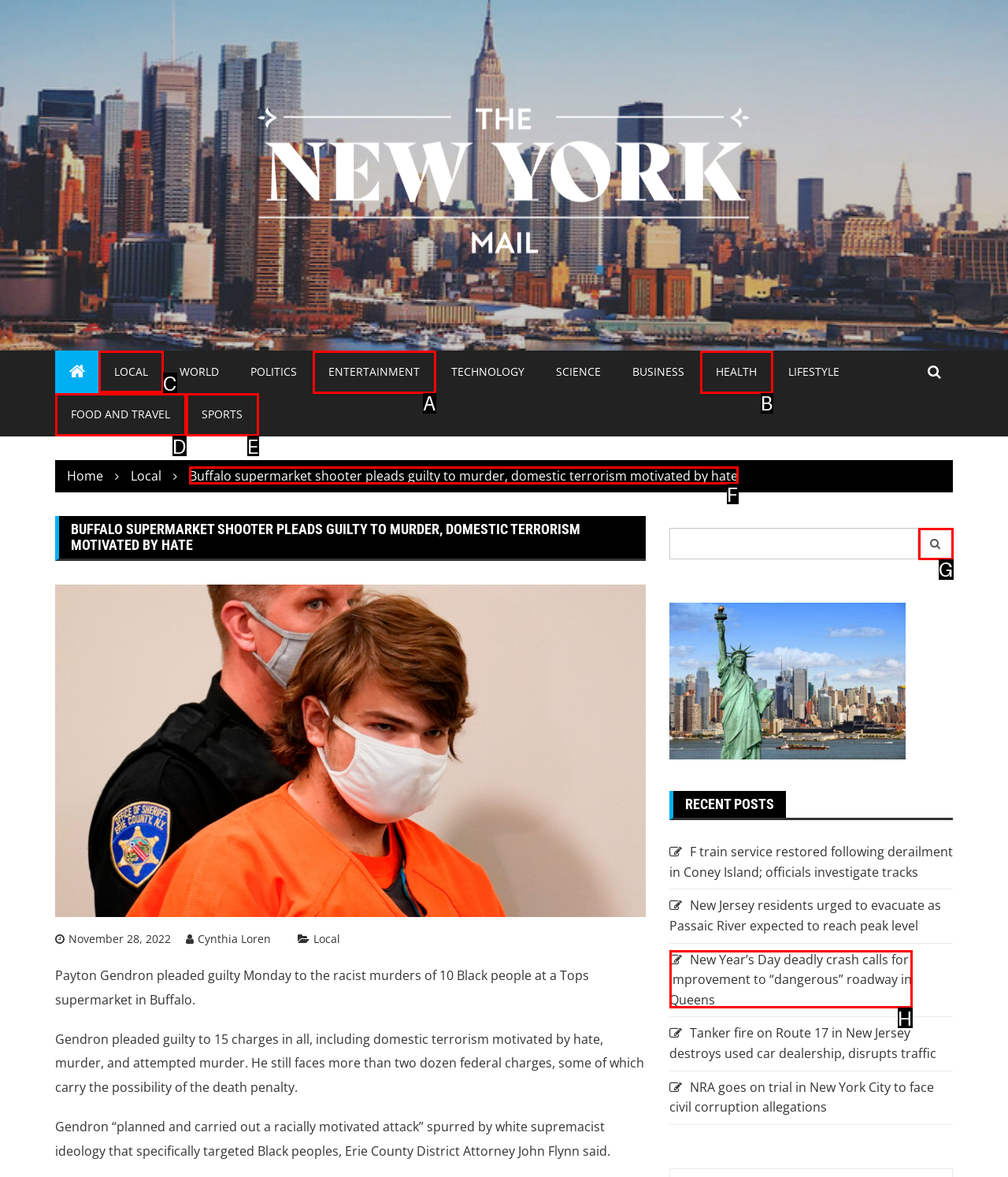Determine the letter of the element you should click to carry out the task: Click on the 'LOCAL' link
Answer with the letter from the given choices.

C